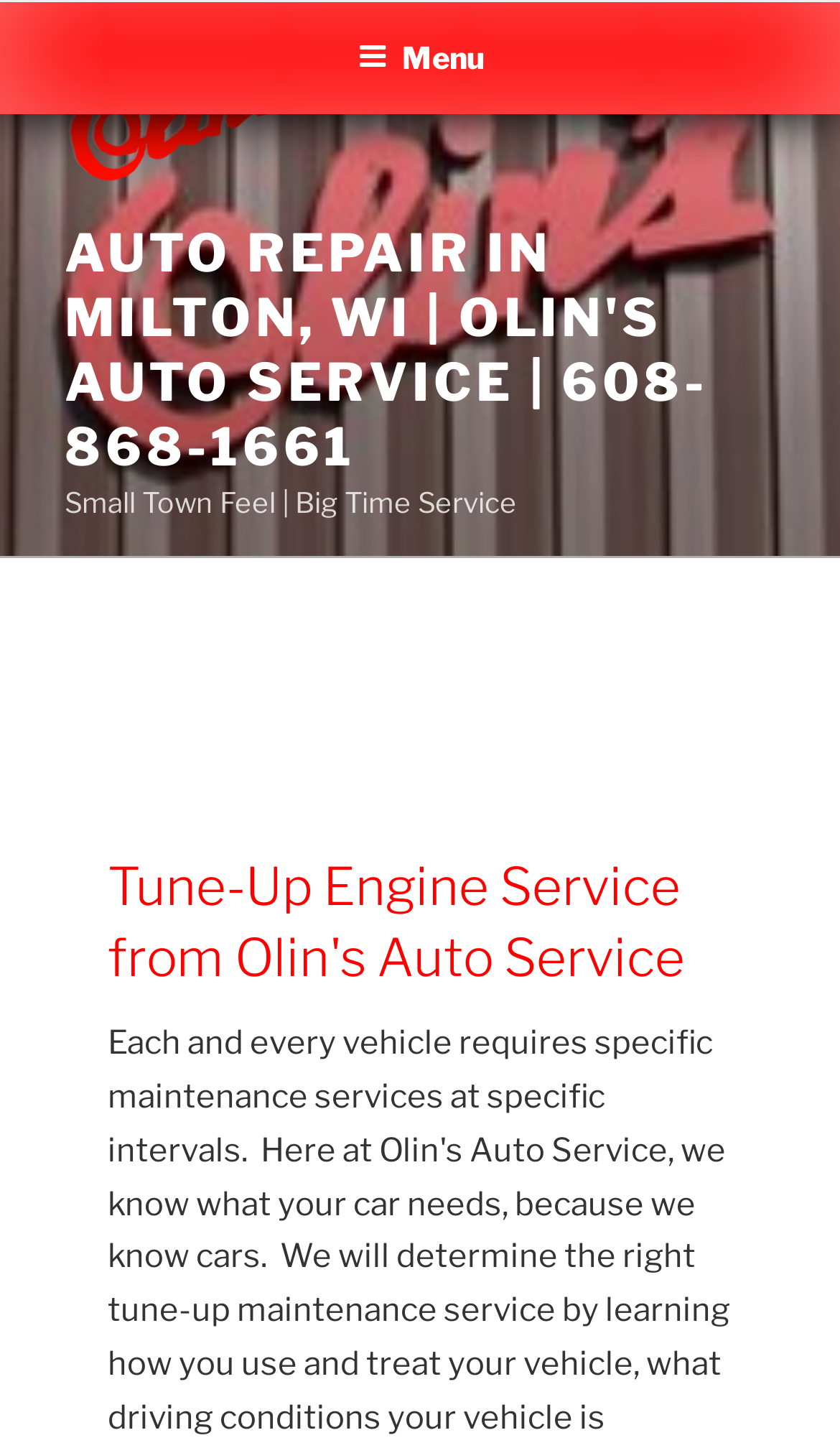What is the phone number of Olin's Auto Service?
Please answer the question as detailed as possible.

The phone number can be found in the top section of the webpage, next to the link 'Auto Repair in Milton, WI | Olin's Auto Service | 608-868-1661'.